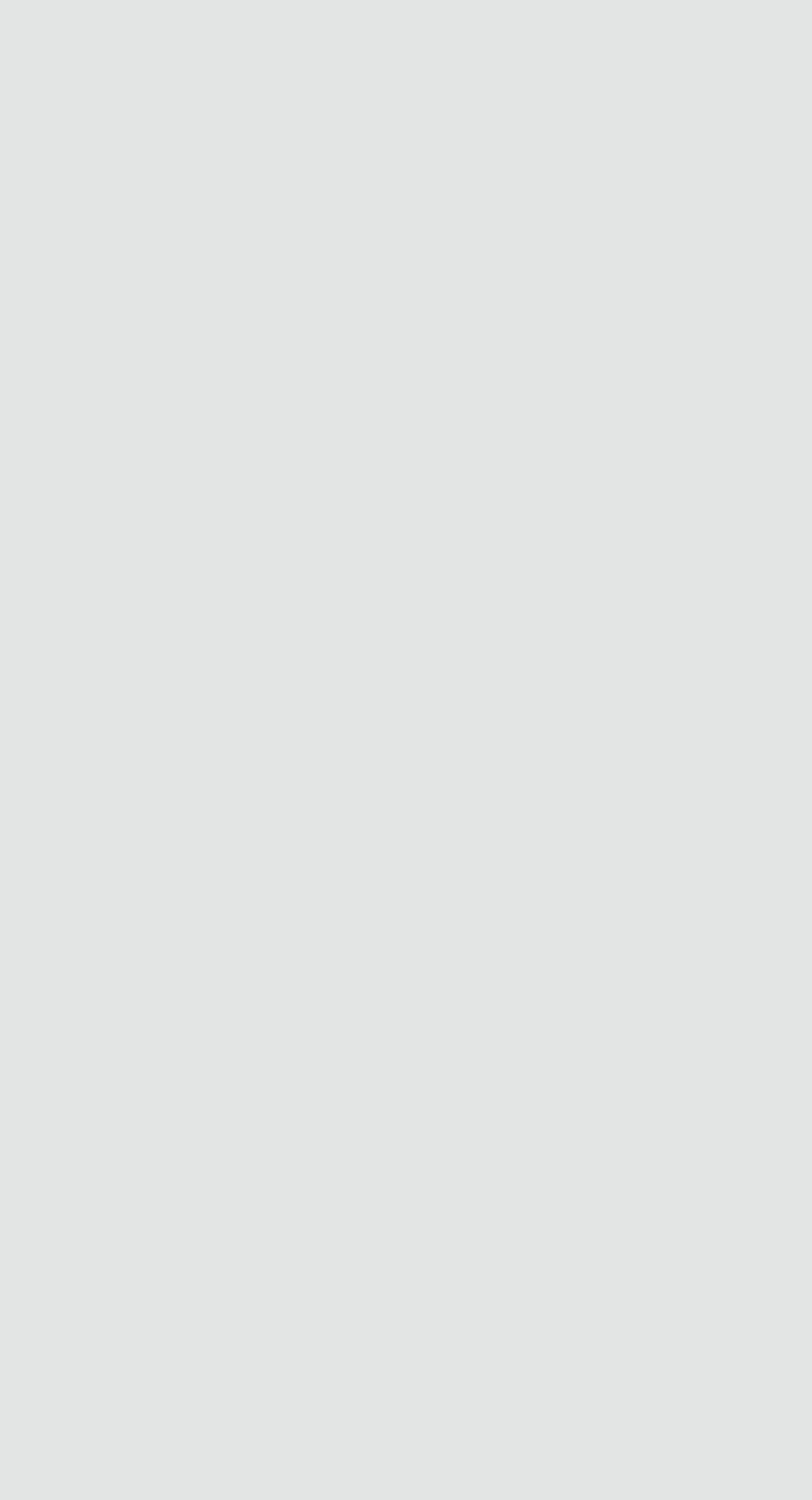Determine the webpage's heading and output its text content.

Today's Top News